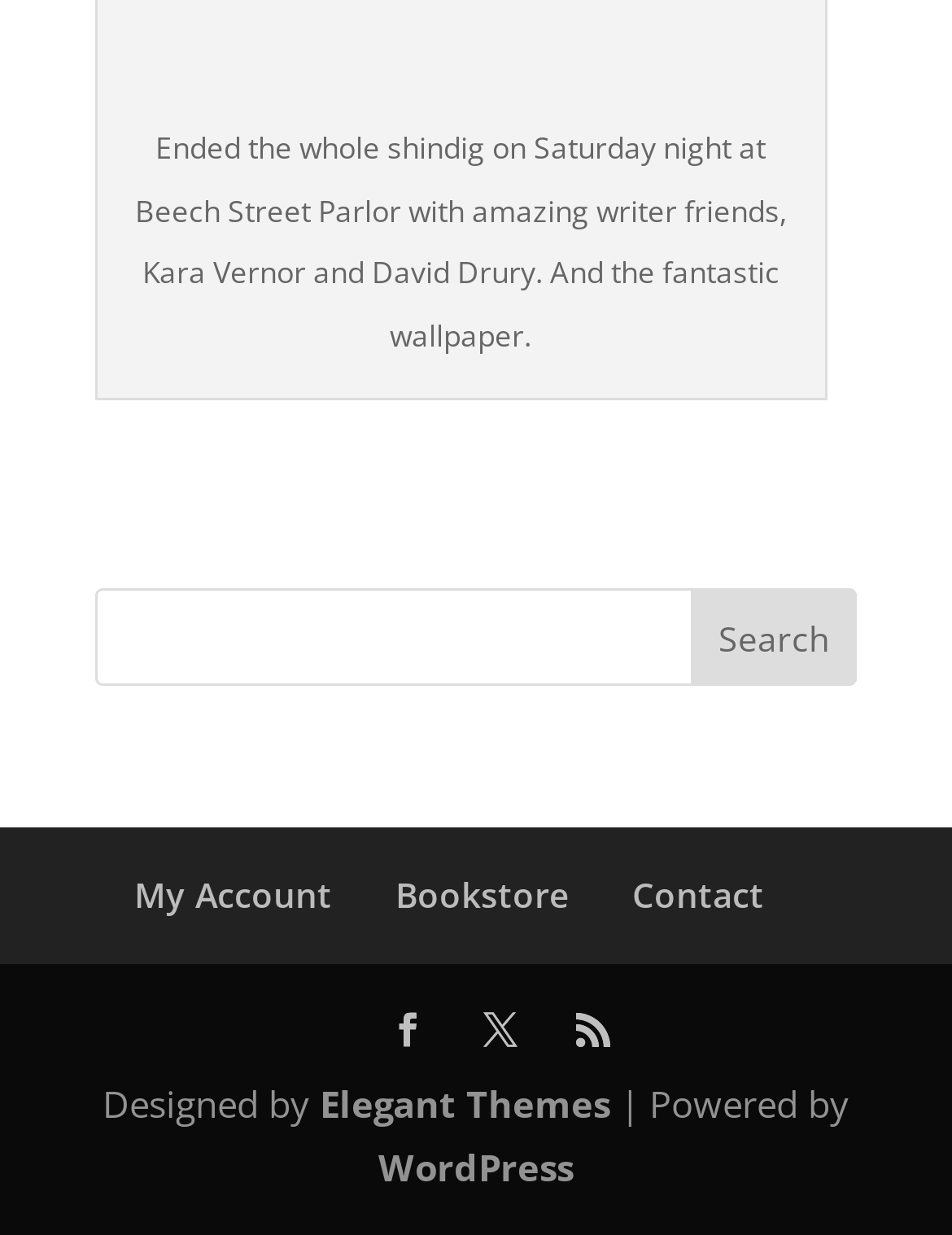Show the bounding box coordinates for the HTML element described as: "kararctech".

None